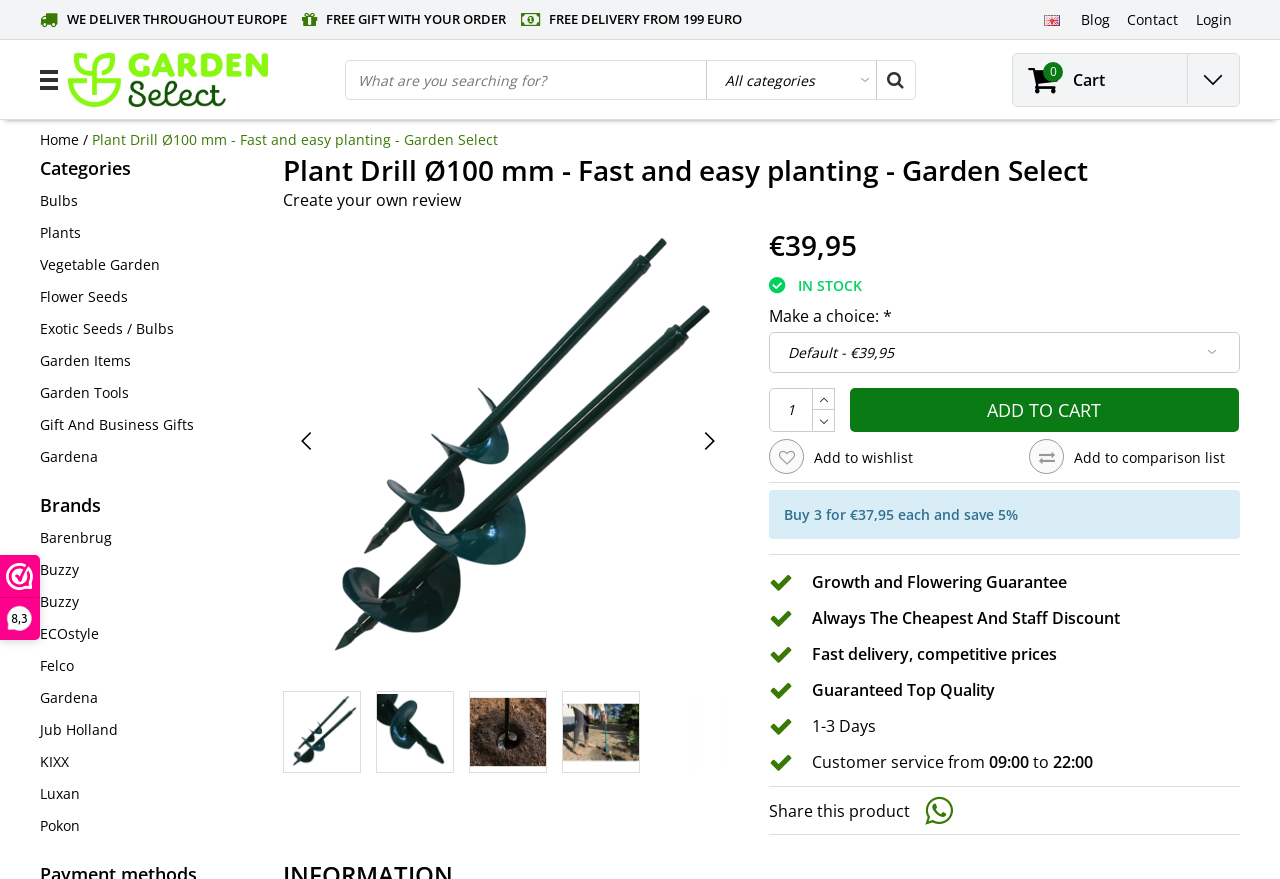Could you locate the bounding box coordinates for the section that should be clicked to accomplish this task: "Search for a product".

[0.27, 0.069, 0.557, 0.113]